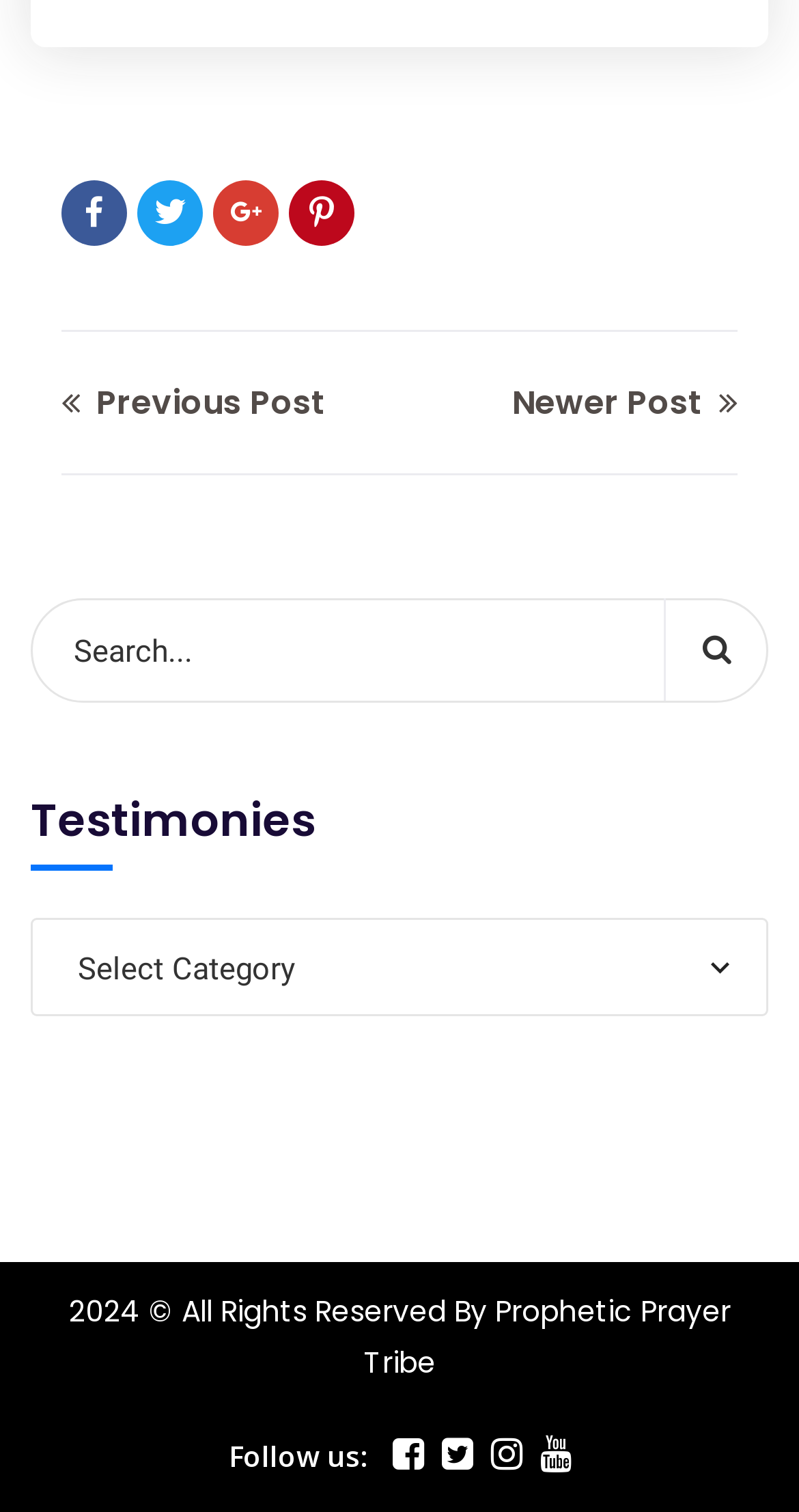Answer the question briefly using a single word or phrase: 
What is the purpose of the textbox?

Search